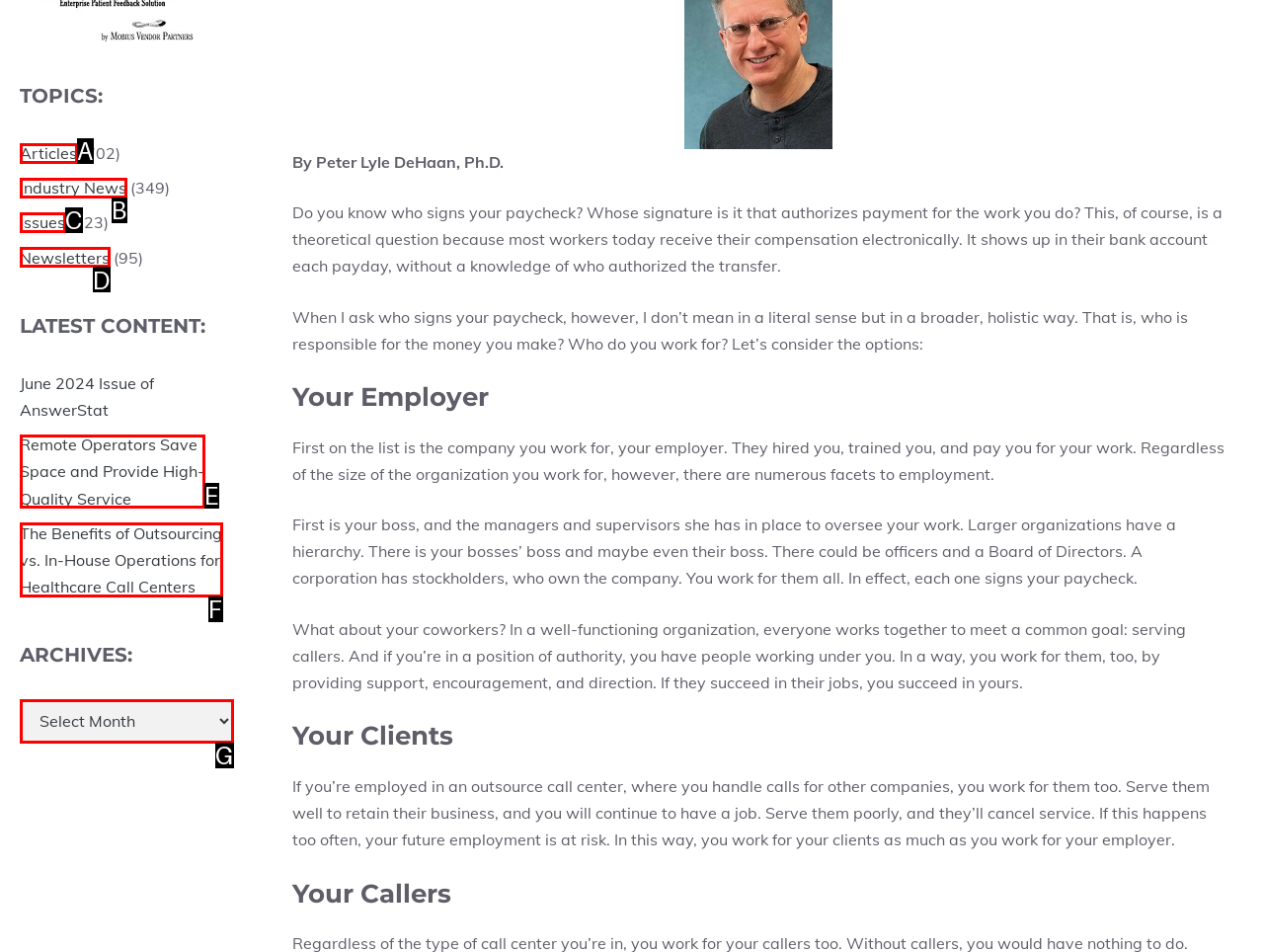Given the element description: Articles, choose the HTML element that aligns with it. Indicate your choice with the corresponding letter.

A